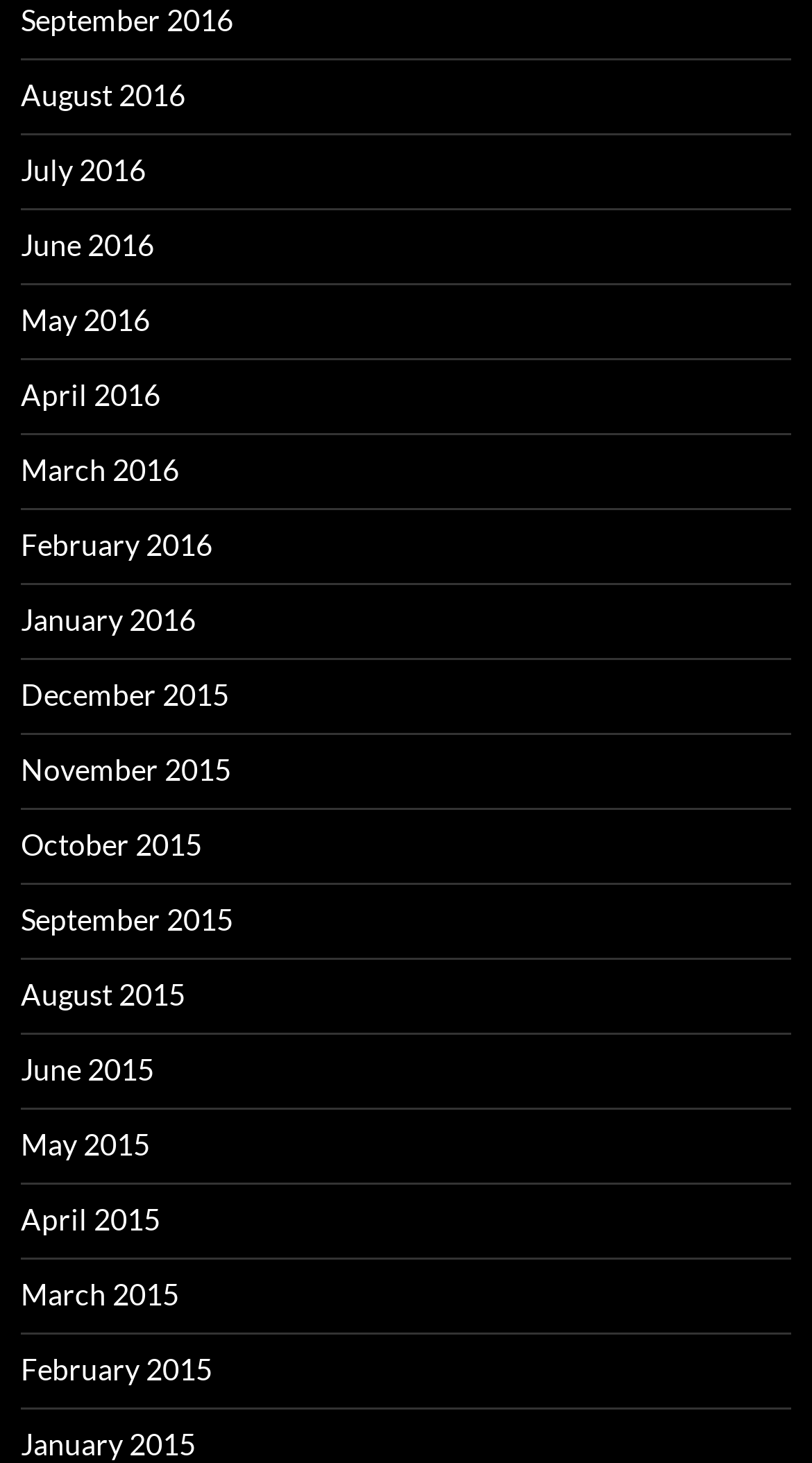How many links are listed in total?
Use the image to give a comprehensive and detailed response to the question.

I counted the total number of links in the list and found that there are 24 links, ranging from September 2016 to January 2015.